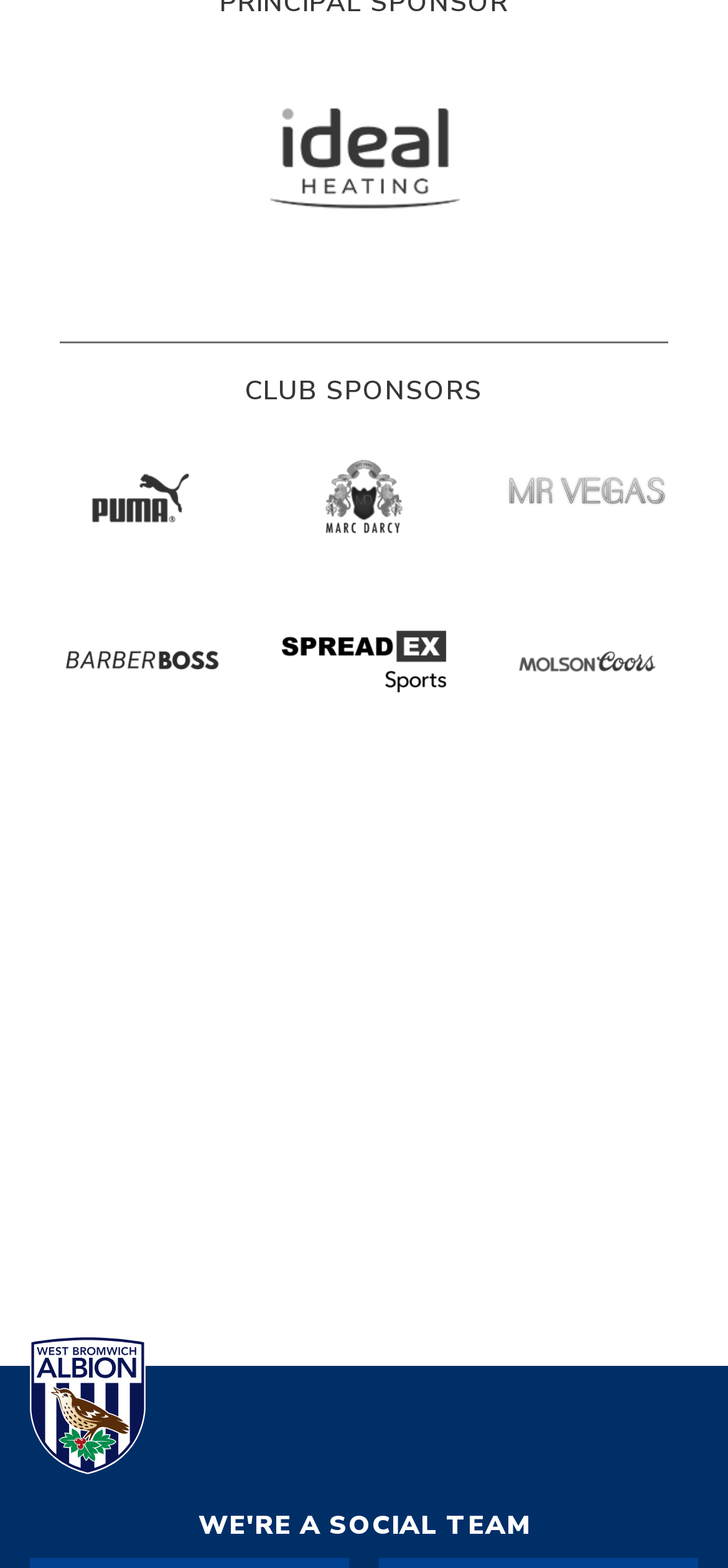Pinpoint the bounding box coordinates of the element that must be clicked to accomplish the following instruction: "Click on Ideal Heating". The coordinates should be in the format of four float numbers between 0 and 1, i.e., [left, top, right, bottom].

[0.312, 0.033, 0.688, 0.16]